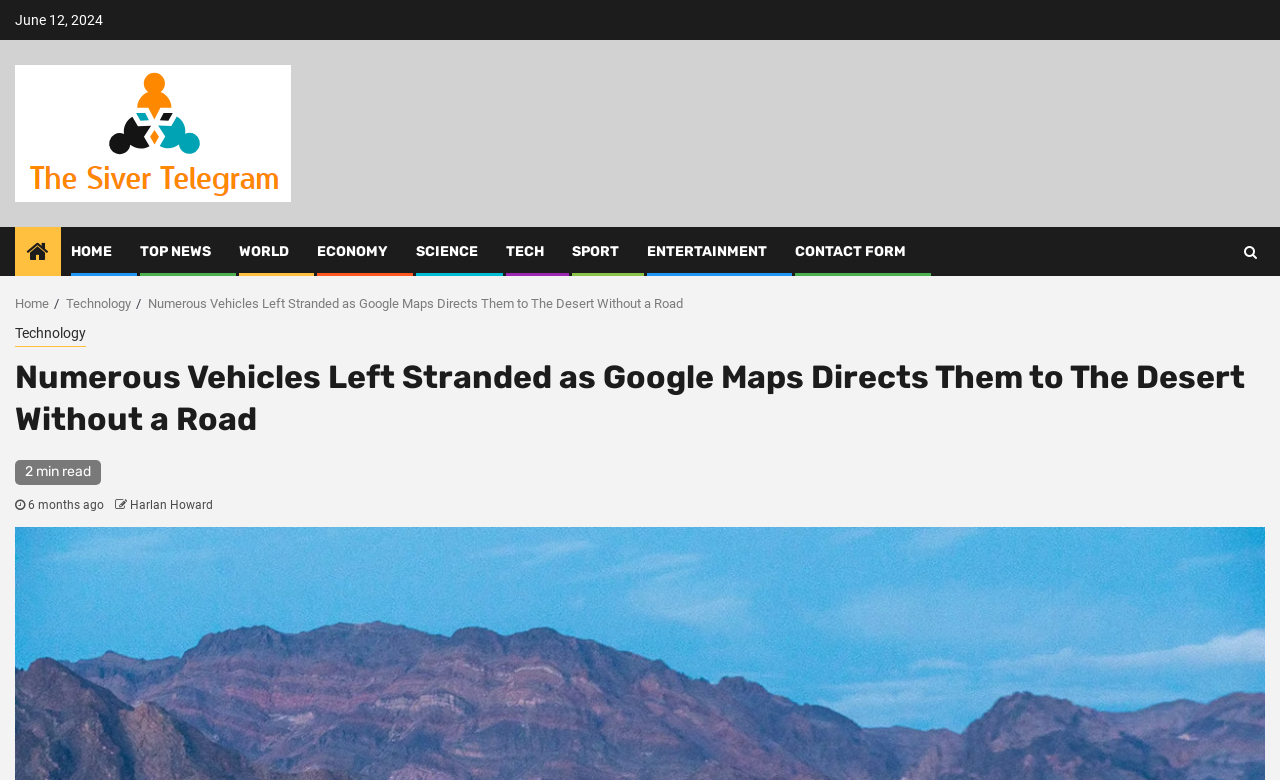Given the element description, predict the bounding box coordinates in the format (top-left x, top-left y, bottom-right x, bottom-right y), using floating point numbers between 0 and 1: Top News

[0.109, 0.312, 0.165, 0.333]